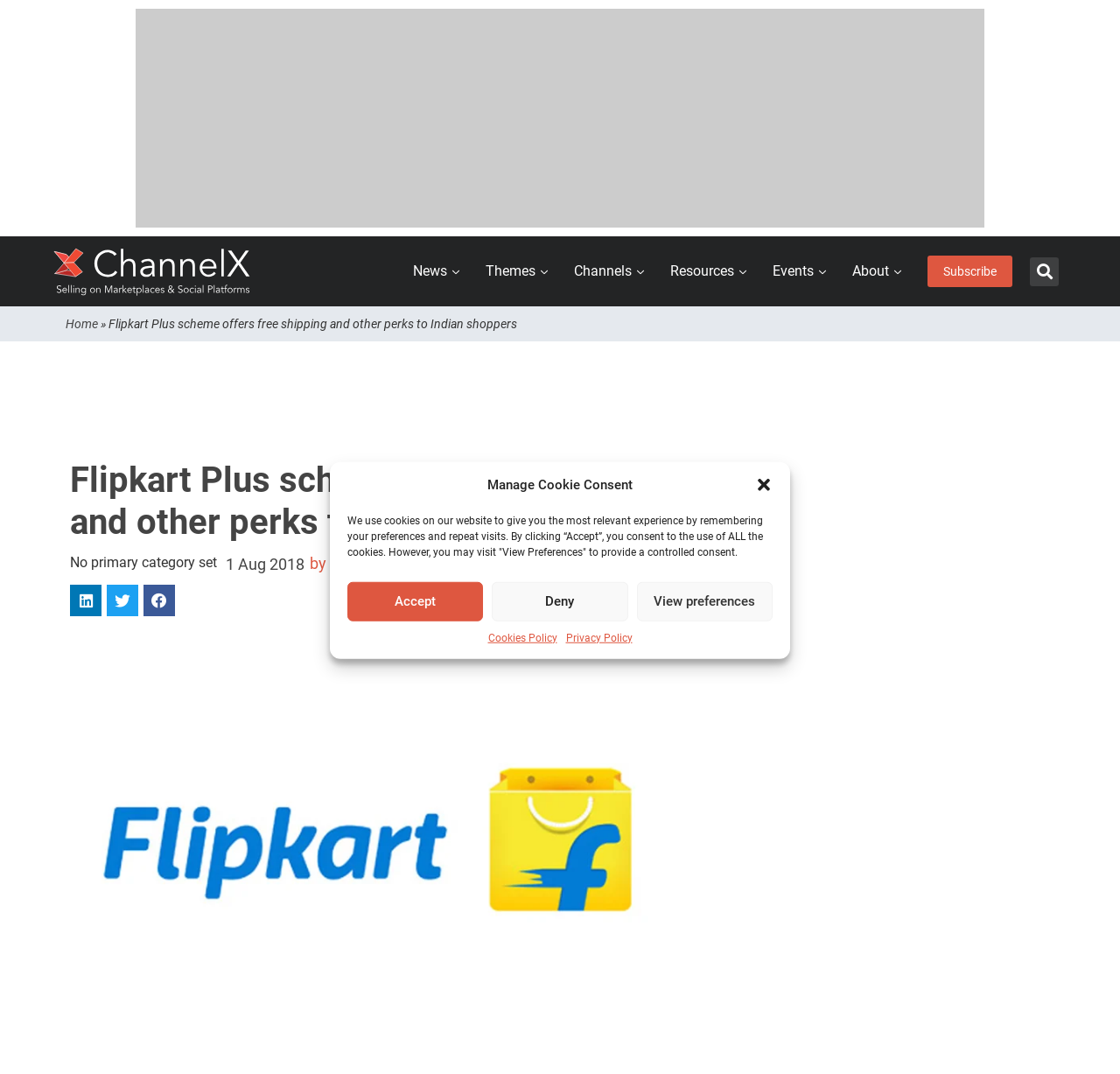Offer a detailed explanation of the webpage layout and contents.

The webpage appears to be a news article about Flipkart, a leading e-commerce platform in India, launching a new loyalty program called Flipkart Plus. The article's title, "Flipkart Plus scheme offers free shipping and other perks to Indian shoppers," is prominently displayed at the top of the page.

At the very top of the page, there is a dialog box for managing cookie consent, which includes a message about the website's use of cookies and options to accept, deny, or view preferences. Below this dialog box, there is a navigation menu with links to various sections, including News, Themes, Channels, Resources, Events, About, and Subscribe.

To the left of the navigation menu, there is a logo for ChannelX, which is an image link. Below the logo, there is a search bar with a search button.

The main content of the article is divided into sections, with the title and a brief summary at the top. The article's author, Dan Wilson, is credited below the title. There are also social media sharing buttons for LinkedIn, Twitter, and Facebook.

The article's content is not explicitly described in the accessibility tree, but it appears to be a news article discussing the details of Flipkart's new loyalty program.